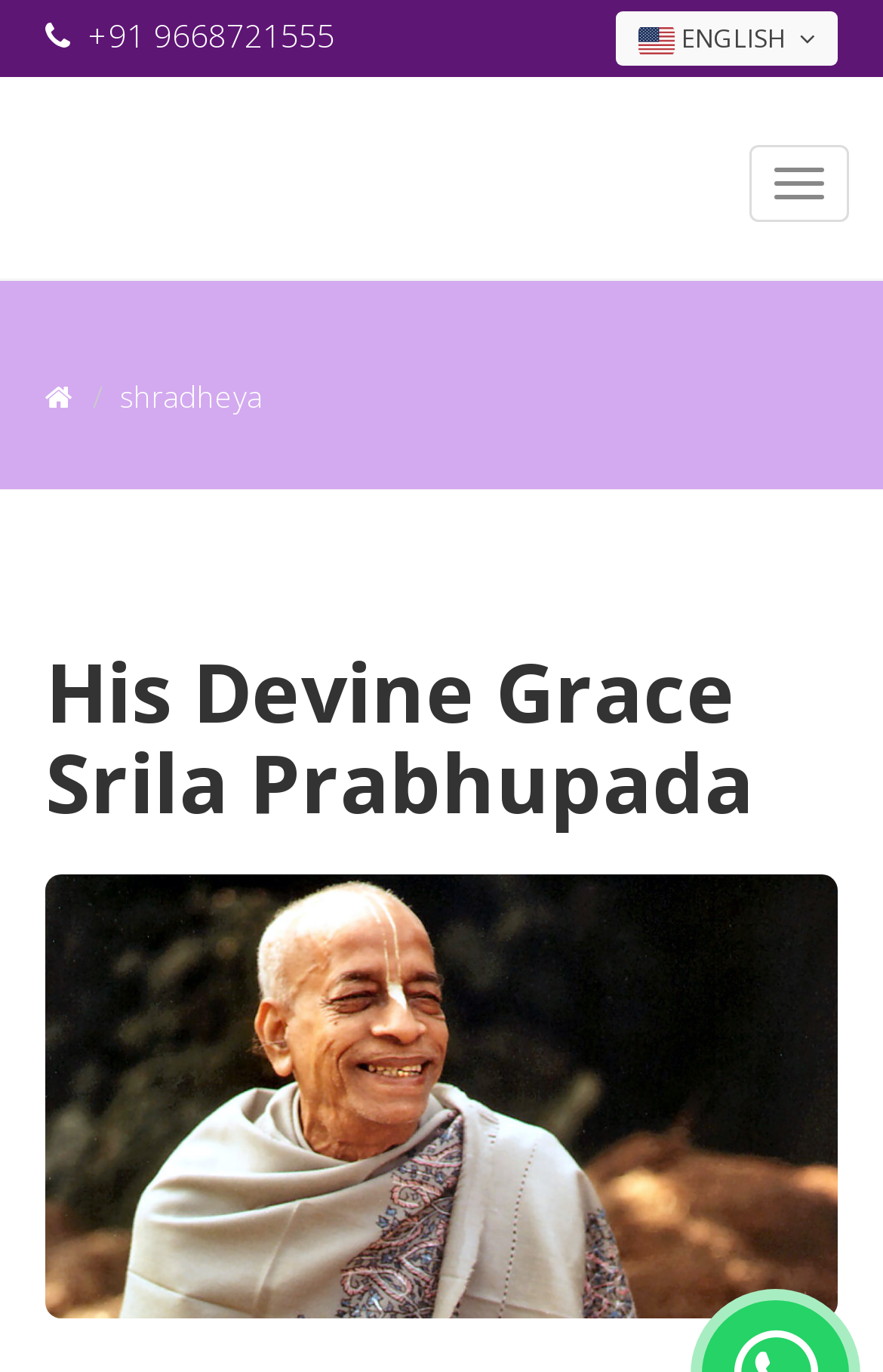Please respond to the question with a concise word or phrase:
What is the phone number on the website?

+91 9668721555